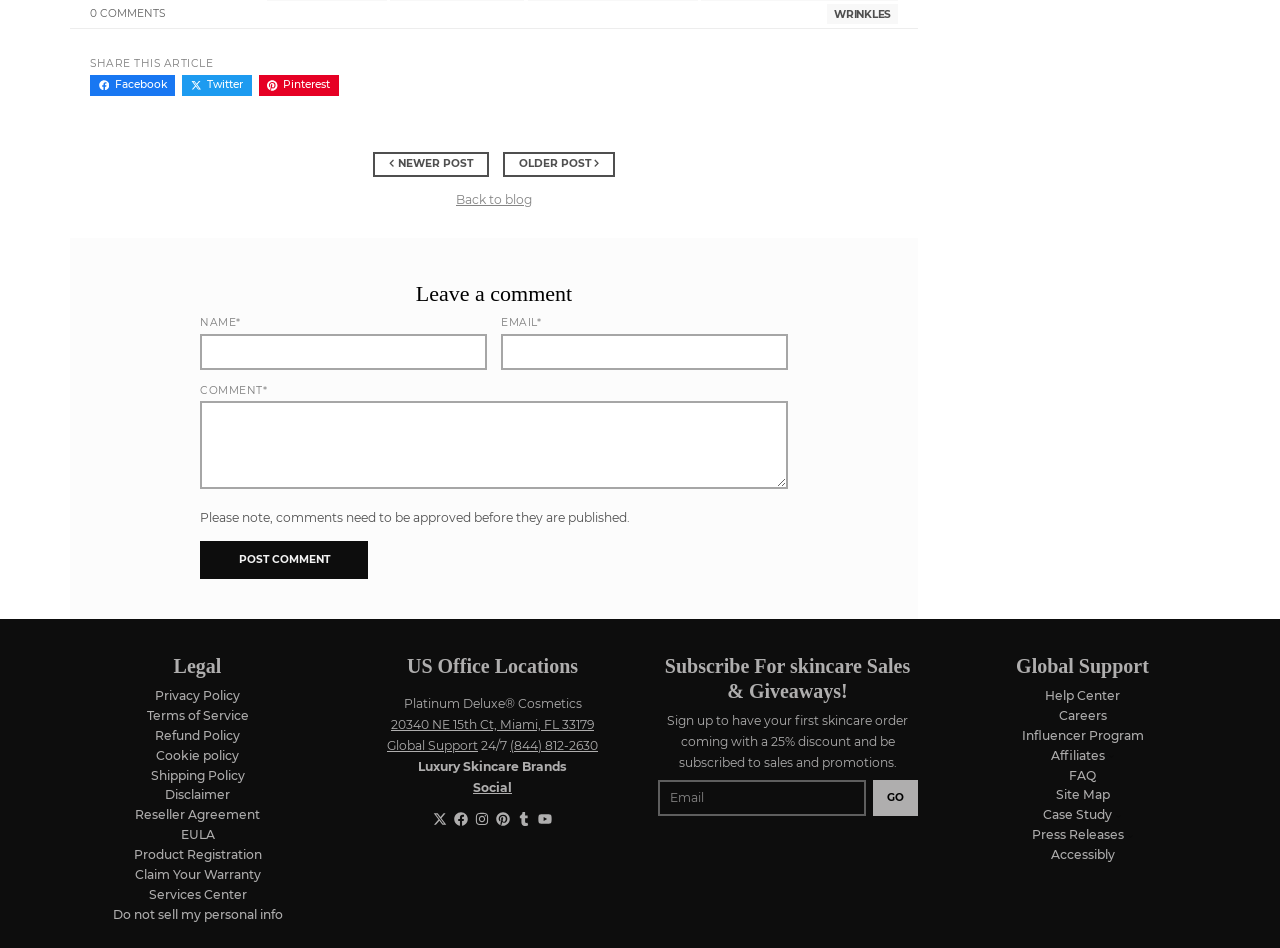Locate the bounding box coordinates of the clickable area needed to fulfill the instruction: "Subscribe for skincare sales and giveaways".

[0.514, 0.69, 0.717, 0.742]